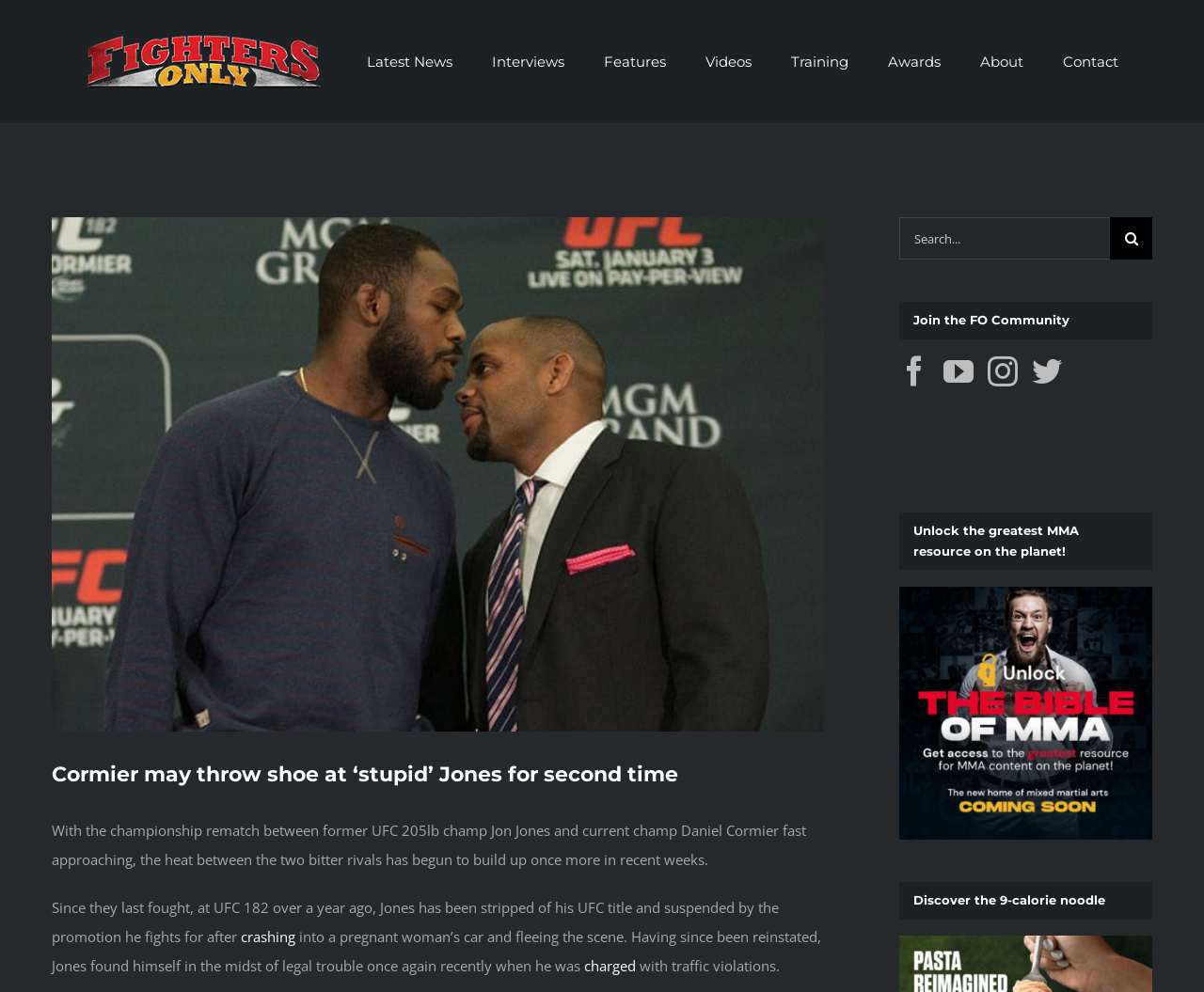Please identify the bounding box coordinates of the element that needs to be clicked to perform the following instruction: "Click the FELIX IMONTI link".

None